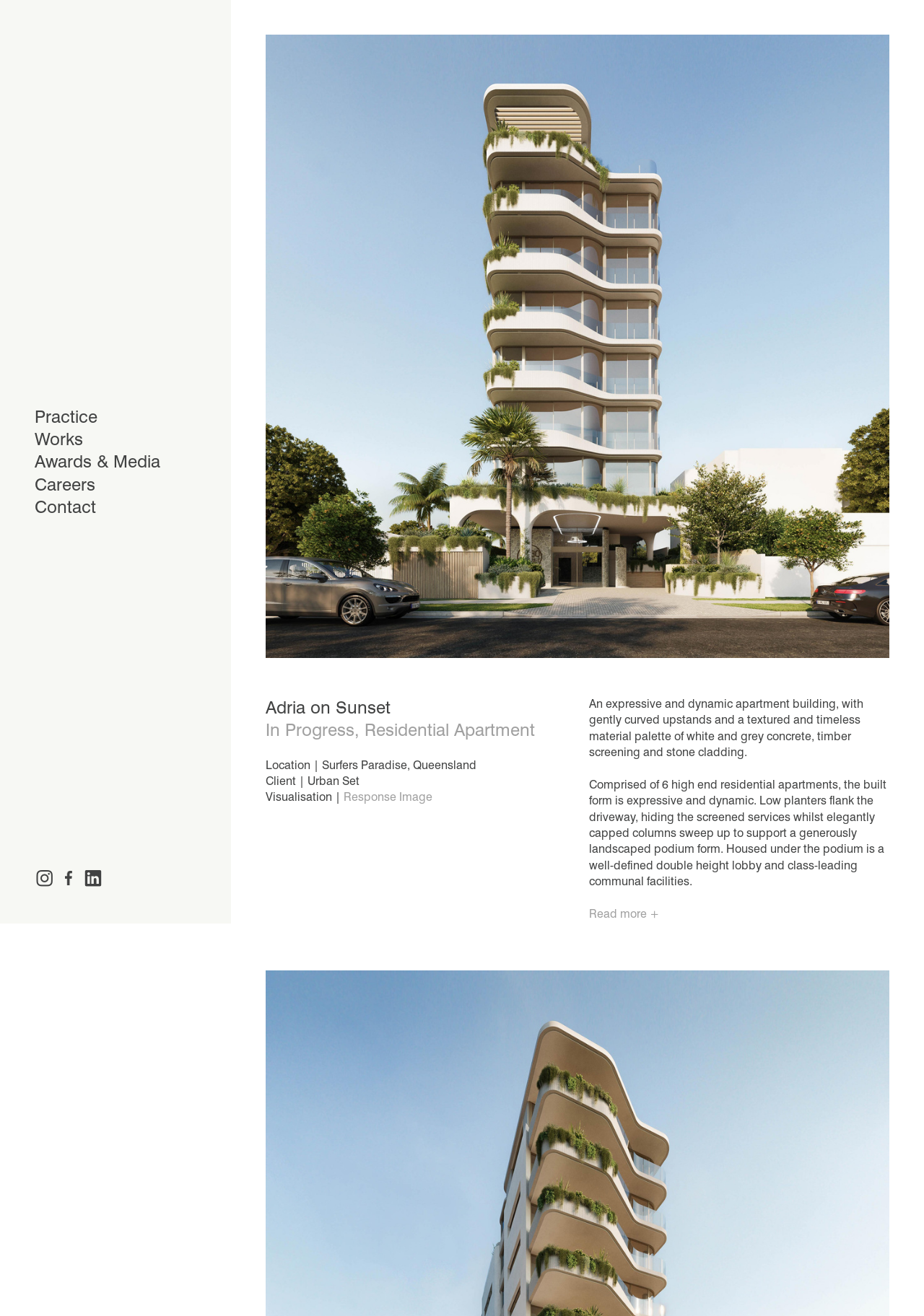Please provide a detailed answer to the question below based on the screenshot: 
What is the purpose of the proposed development?

The proposed development of Adria on Sunset aims to create a readily identifiable and memorable landmark for the area of Surfers Paradise, as mentioned in the webpage's description of the project's intentions.